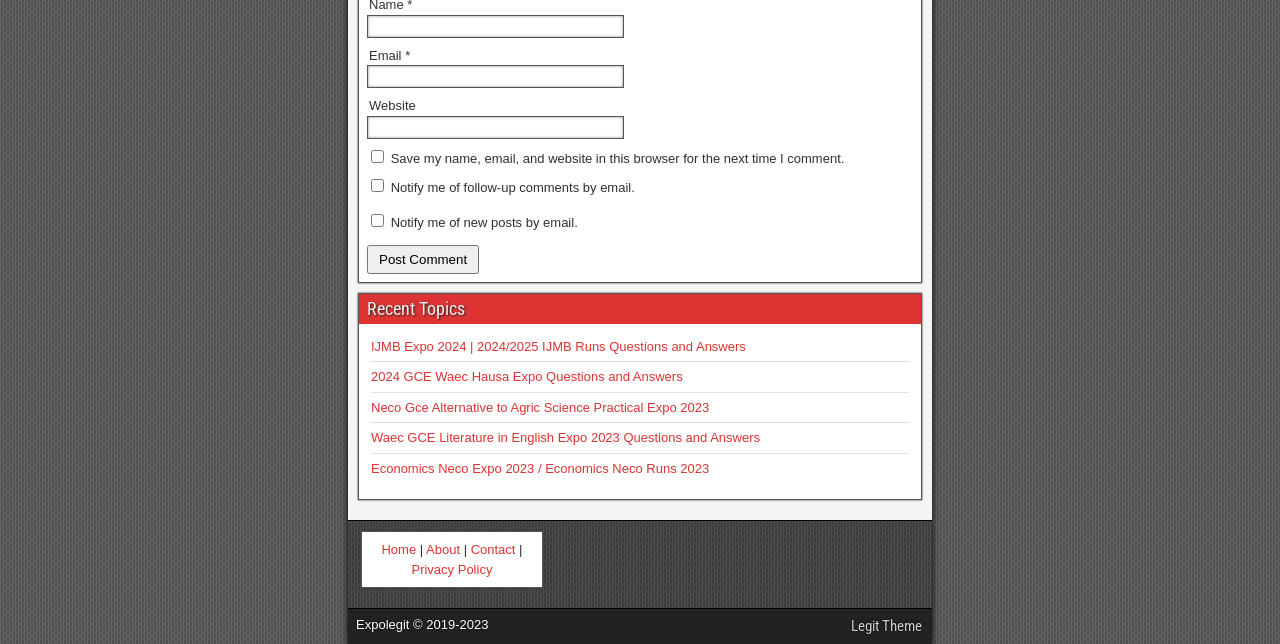What is the purpose of the 'Post Comment' button?
Using the image, respond with a single word or phrase.

Submit a comment